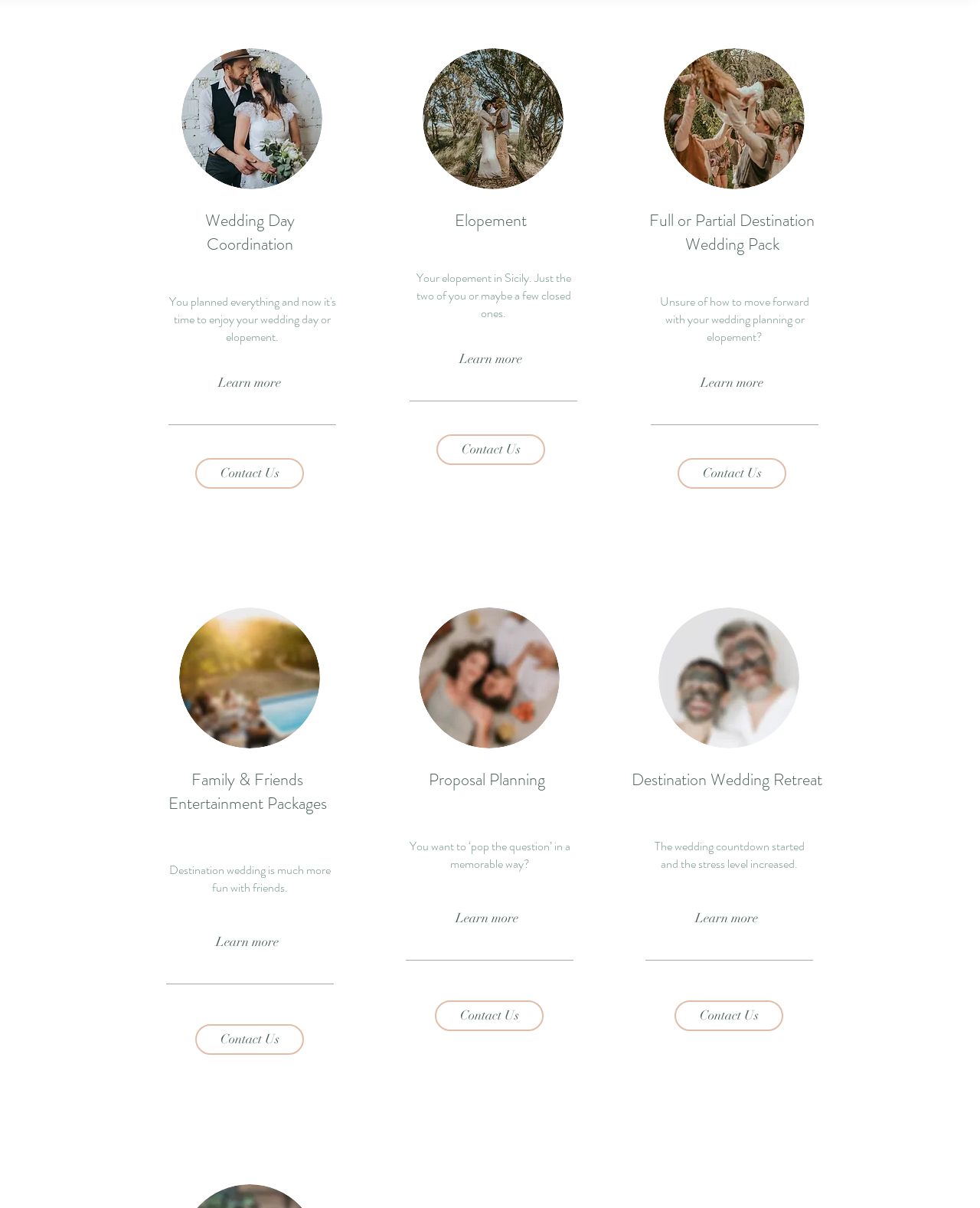Specify the bounding box coordinates of the element's region that should be clicked to achieve the following instruction: "Get inspired by wedding proposal picnic ideas in Sicily". The bounding box coordinates consist of four float numbers between 0 and 1, in the format [left, top, right, bottom].

[0.449, 0.749, 0.544, 0.771]